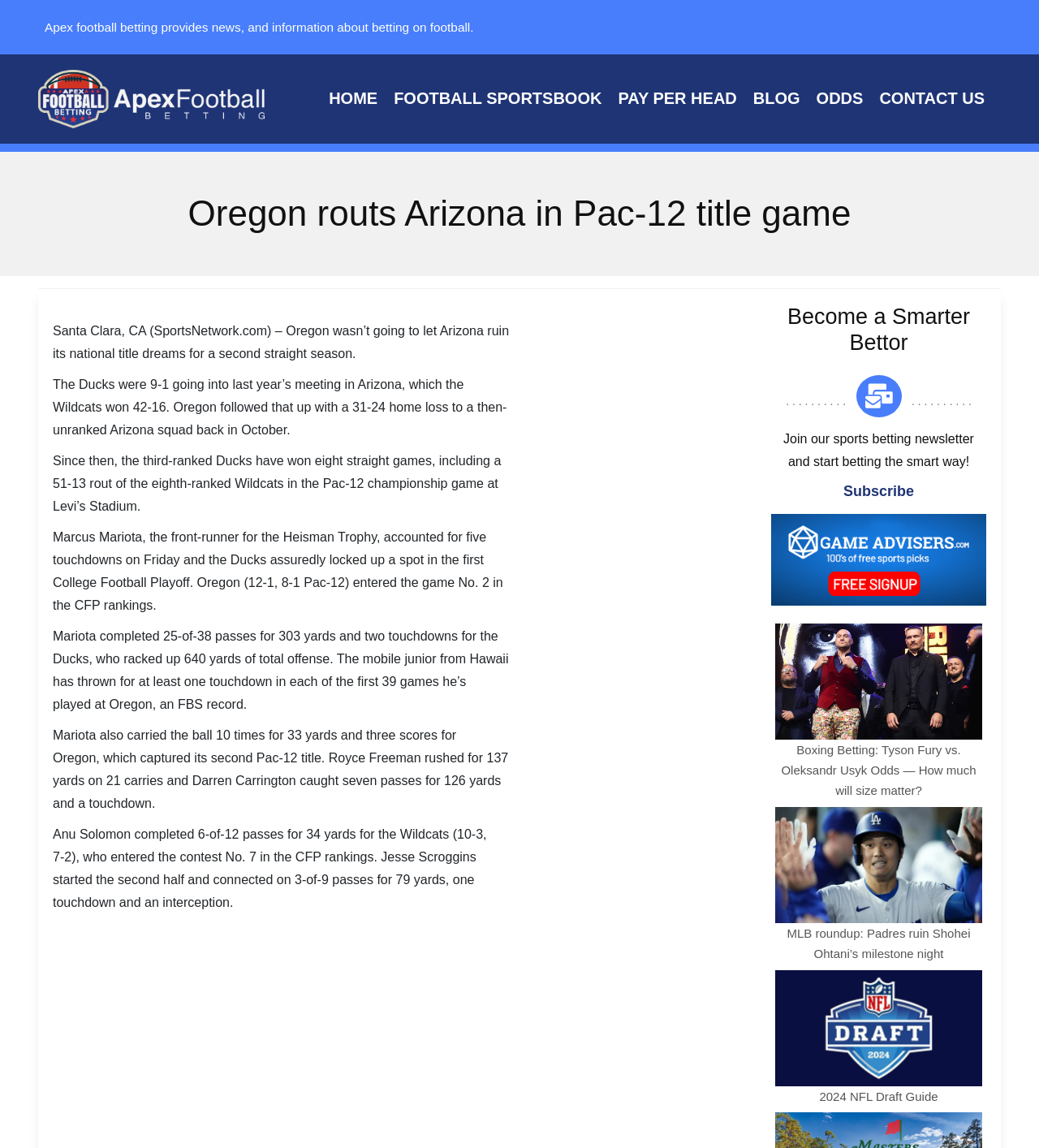Please look at the image and answer the question with a detailed explanation: How many yards did Royce Freeman rush for?

The answer can be found in the paragraph that mentions Royce Freeman's performance. It states that 'Royce Freeman rushed for 137 yards on 21 carries'.